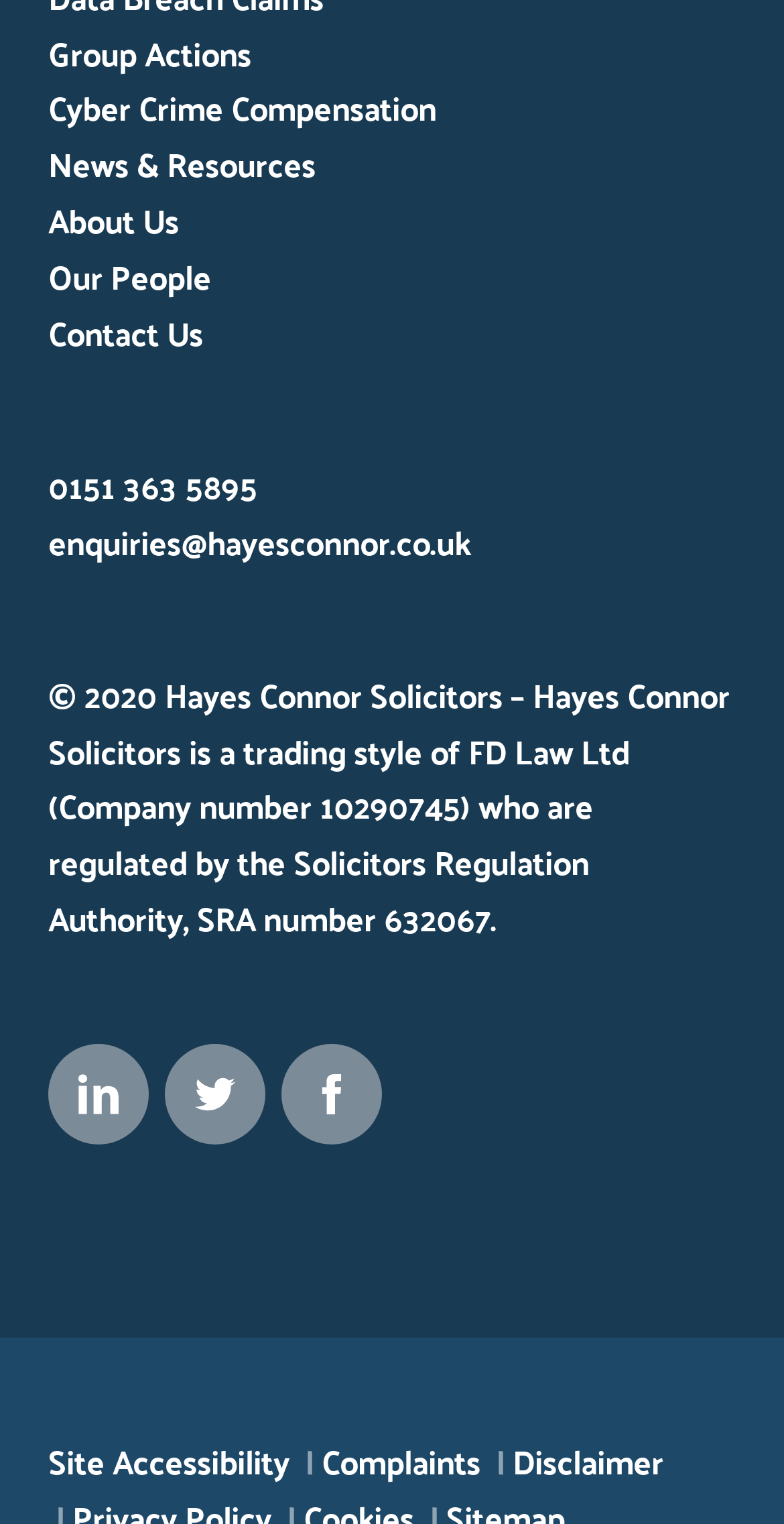What is the company regulated by? Observe the screenshot and provide a one-word or short phrase answer.

Solicitors Regulation Authority